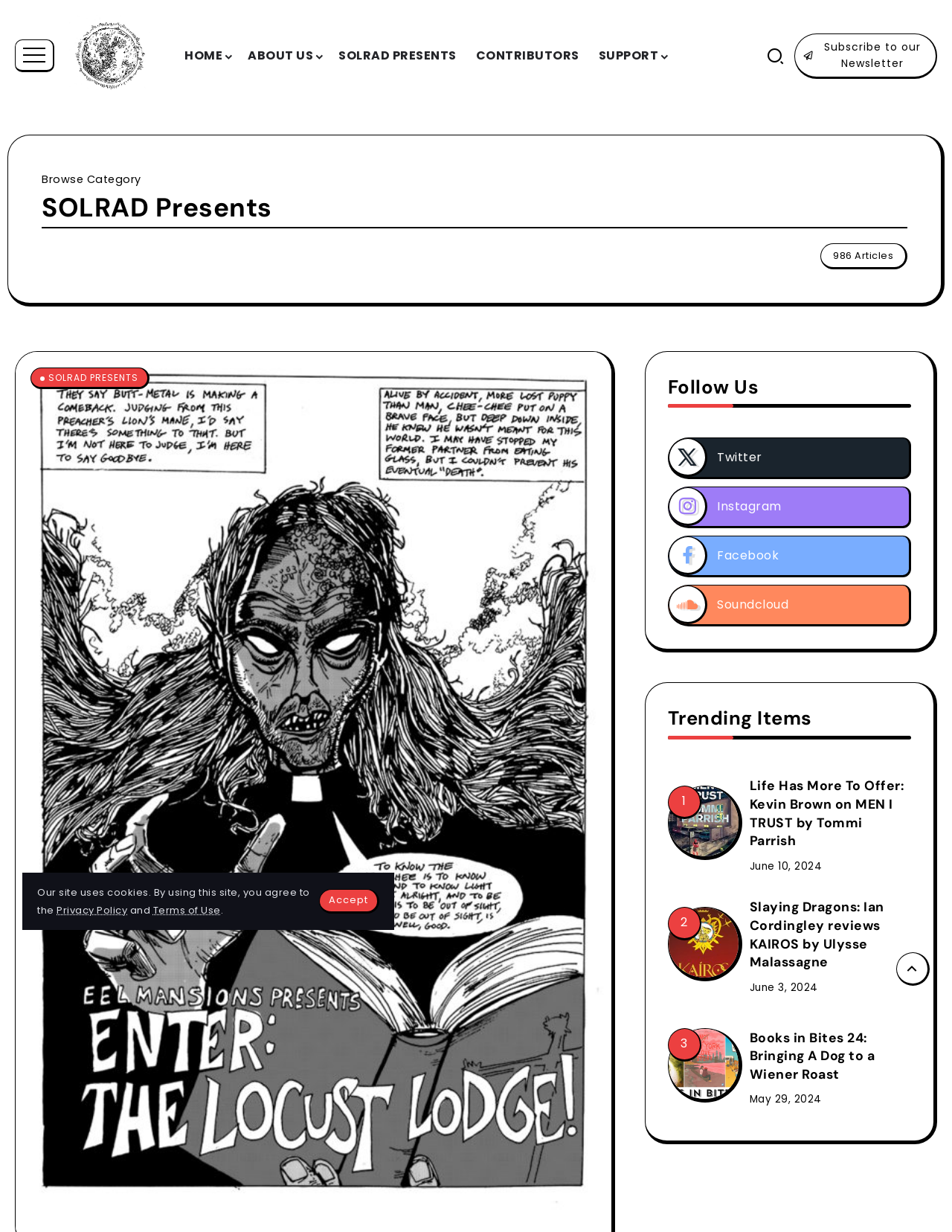What is the name of the website?
From the screenshot, provide a brief answer in one word or phrase.

SOLRAD